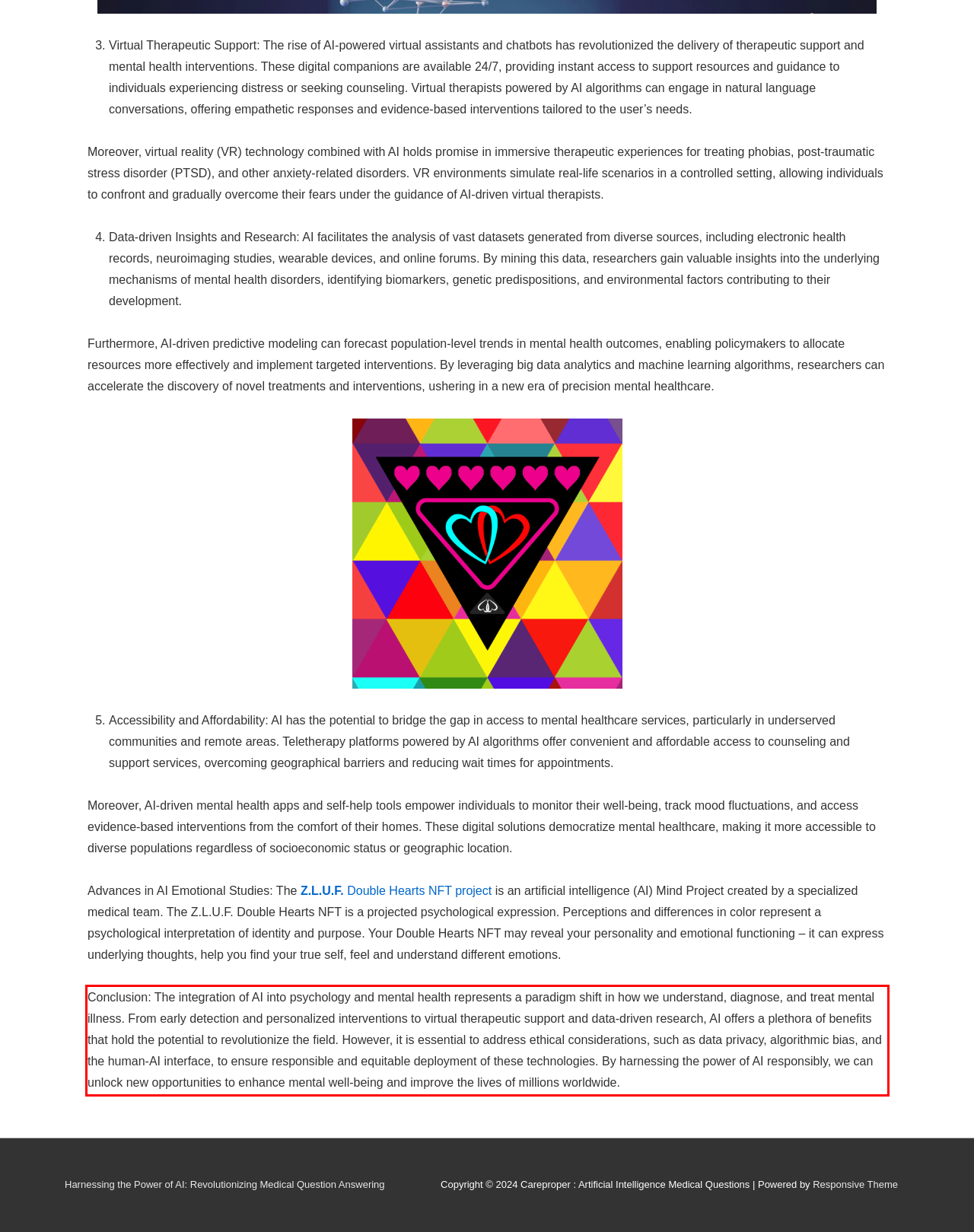Look at the webpage screenshot and recognize the text inside the red bounding box.

Conclusion: The integration of AI into psychology and mental health represents a paradigm shift in how we understand, diagnose, and treat mental illness. From early detection and personalized interventions to virtual therapeutic support and data-driven research, AI offers a plethora of benefits that hold the potential to revolutionize the field. However, it is essential to address ethical considerations, such as data privacy, algorithmic bias, and the human-AI interface, to ensure responsible and equitable deployment of these technologies. By harnessing the power of AI responsibly, we can unlock new opportunities to enhance mental well-being and improve the lives of millions worldwide.